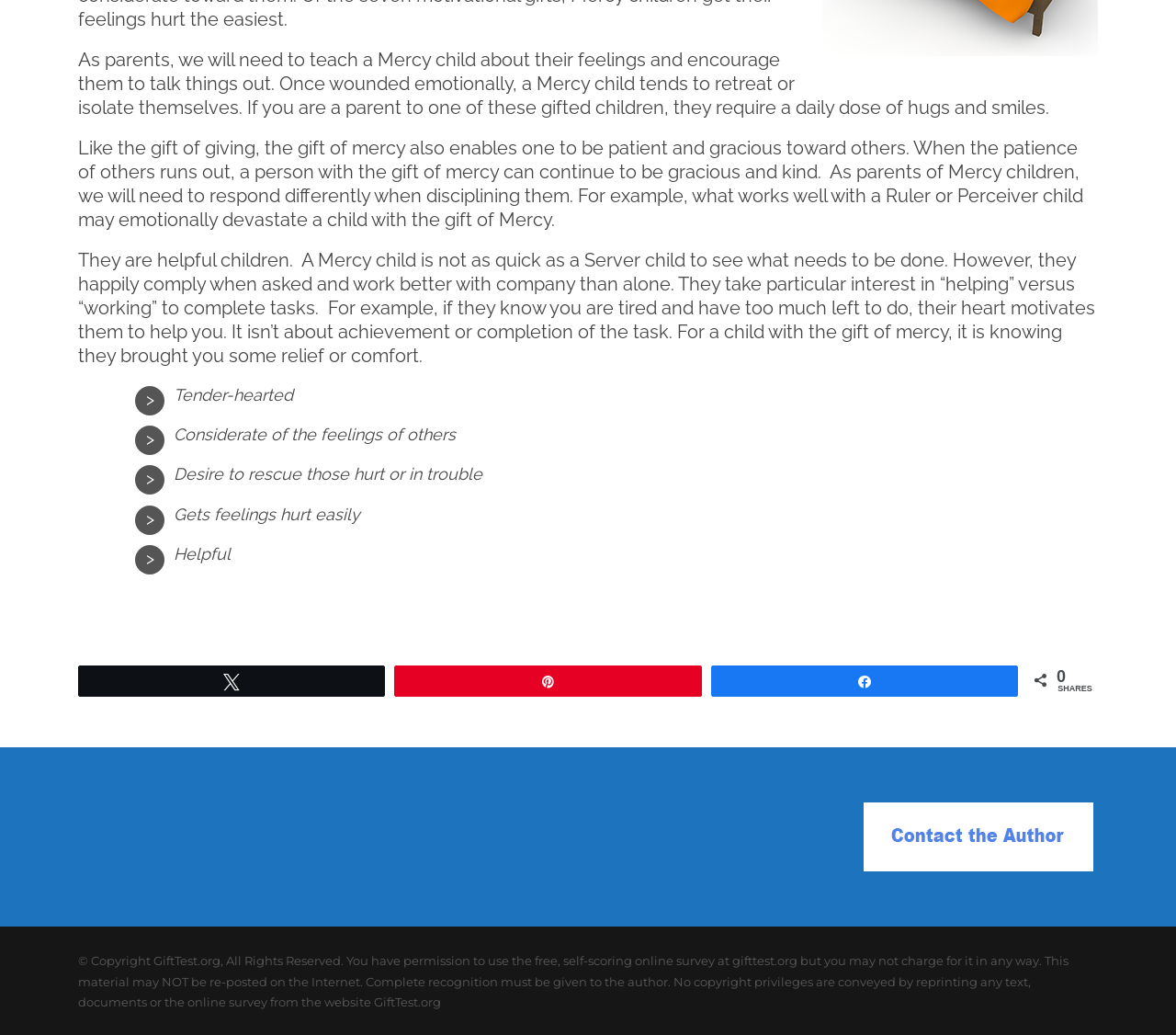Using the provided element description: "Share", determine the bounding box coordinates of the corresponding UI element in the screenshot.

[0.605, 0.644, 0.865, 0.671]